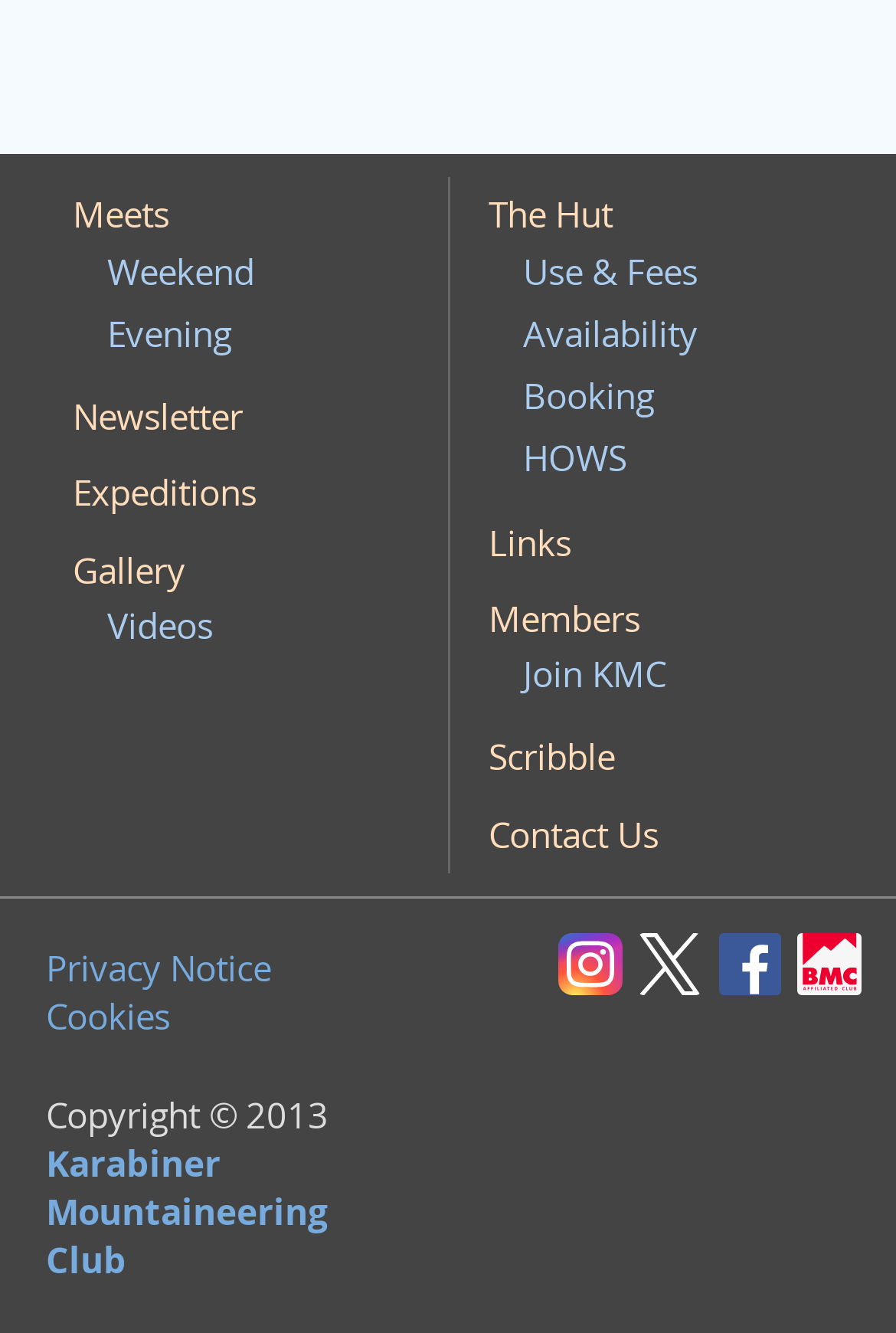What is the purpose of the 'Booking' link?
Provide a fully detailed and comprehensive answer to the question.

I inferred the purpose of the 'Booking' link by looking at its position in the navigation menu, which is alongside other links related to hut usage and expeditions, suggesting that it is used to book a hut or expedition.